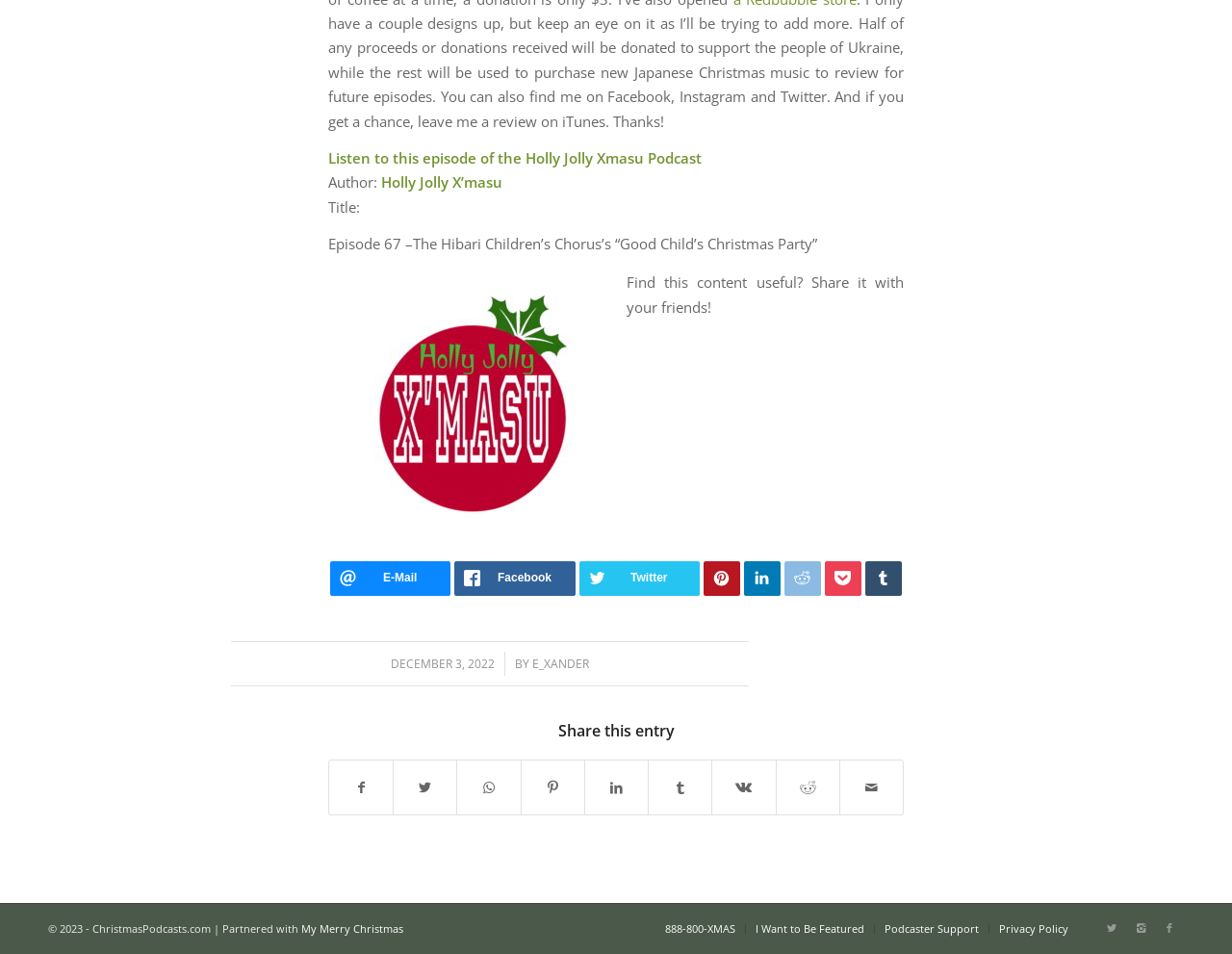Determine the bounding box coordinates for the region that must be clicked to execute the following instruction: "Email this episode".

[0.268, 0.588, 0.366, 0.624]